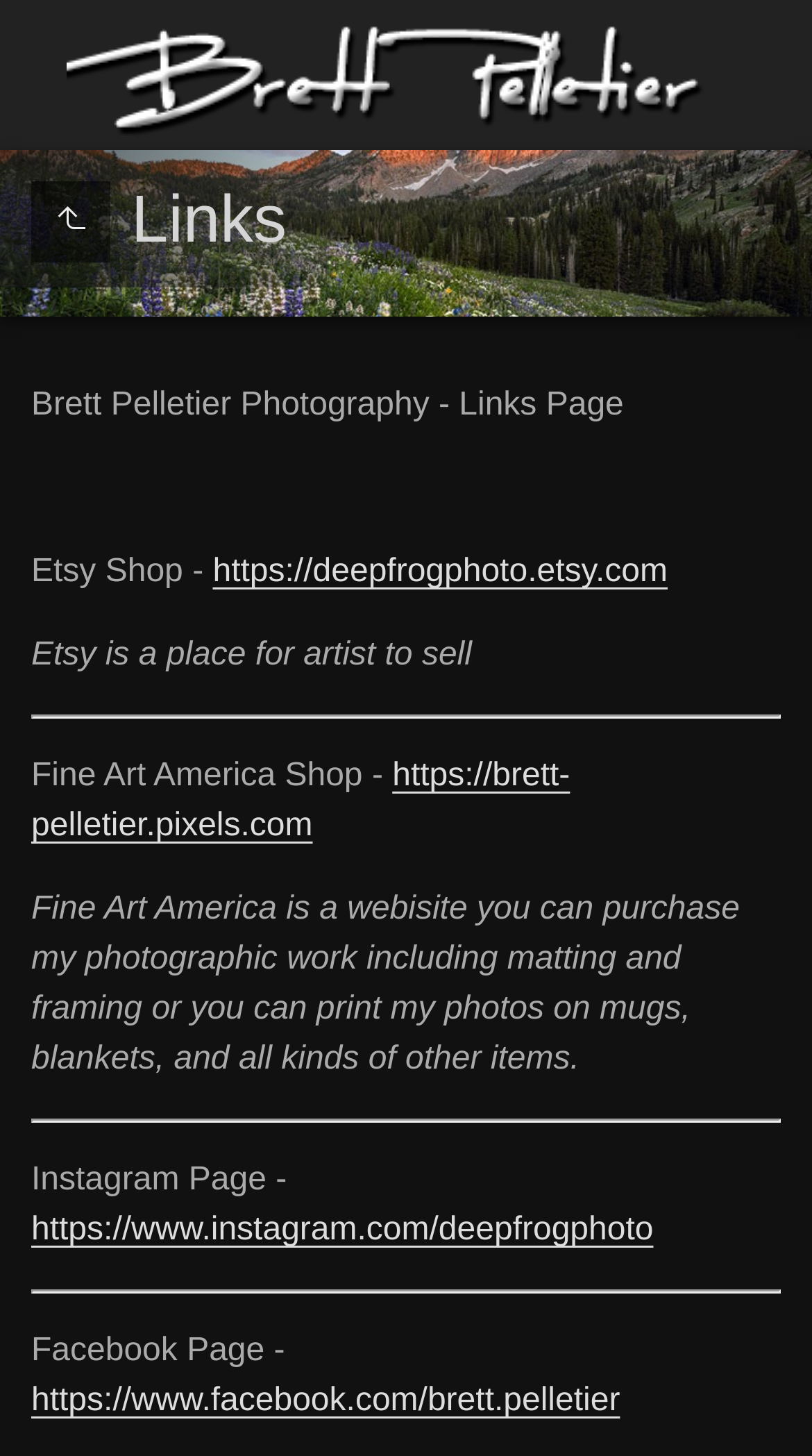What is the purpose of the Etsy shop?
From the details in the image, provide a complete and detailed answer to the question.

The Etsy shop is mentioned as a place for artists to sell their work, and the link to the photographer's Etsy shop is provided, indicating that it is used for selling artistic work.